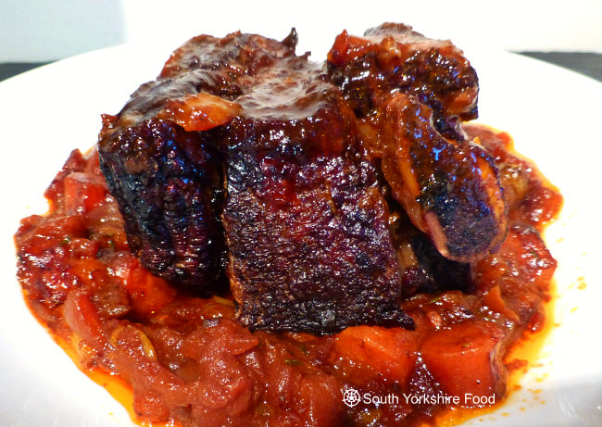Explain what is happening in the image with as much detail as possible.

The image showcases a delicious dish titled "Beef Short Ribs Braised in Red Wine," featuring tender, succulent ribs resting atop a rich, savory sauce made from caramelized vegetables and tomatoes. The beef ribs are beautifully browned, showcasing a caramelized exterior that hints at the deep flavors achieved by slow braising. The vibrant red hue of the sauce suggests a balance of acidity and sweetness, making it a perfect complement to the hearty meat. This dish, ideal for sharing, embodies comfort food at its finest, promising a delightful dining experience. Perfectly presented on a white plate, it's a feast for both the eyes and the palate, inviting you to dig in.